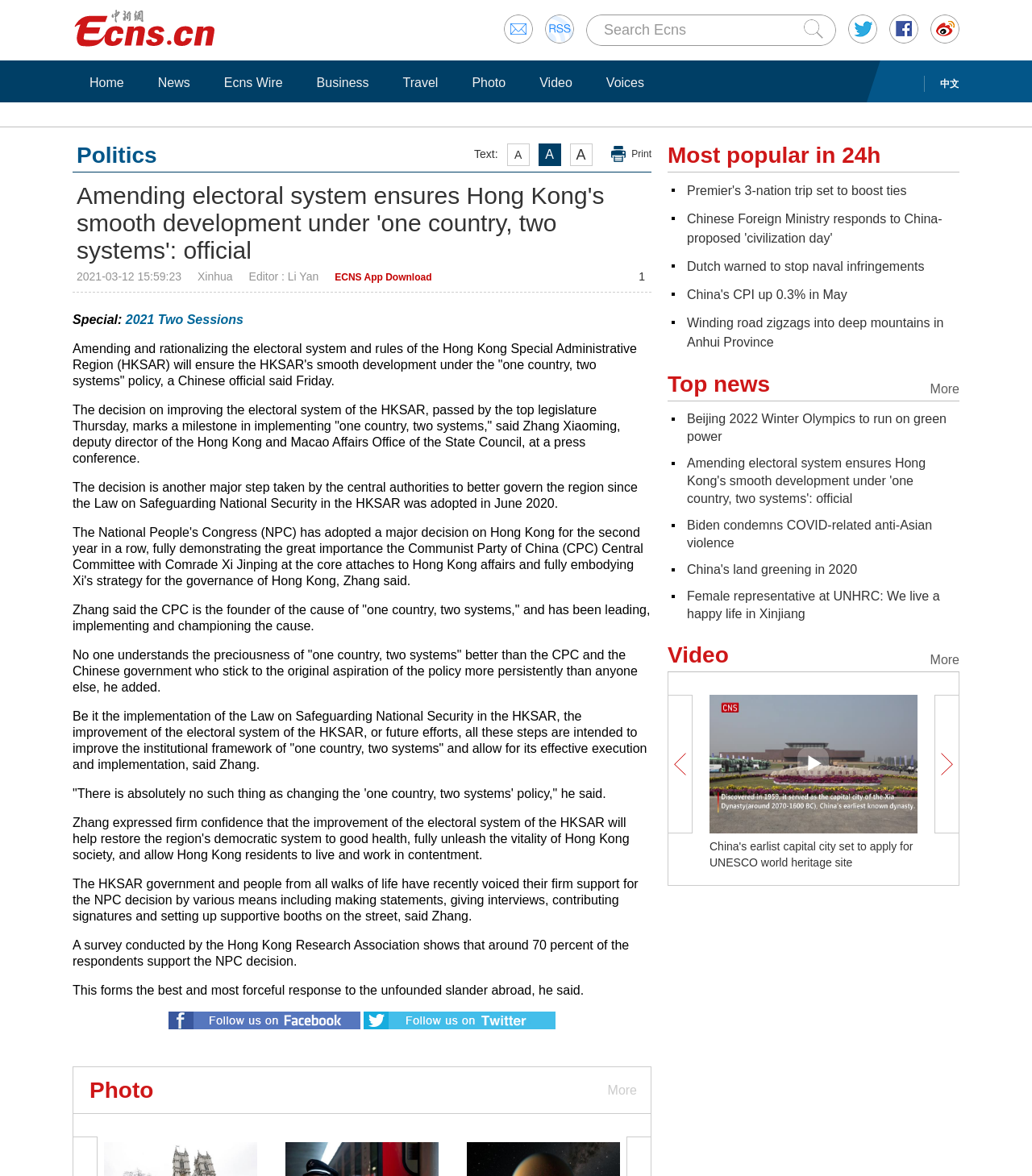Refer to the screenshot and answer the following question in detail:
What is the percentage of respondents who support the NPC decision?

I found the percentage of respondents who support the NPC decision by reading the text 'A survey conducted by the Hong Kong Research Association shows that around 70 percent of the respondents support the NPC decision', which provides the specific percentage.